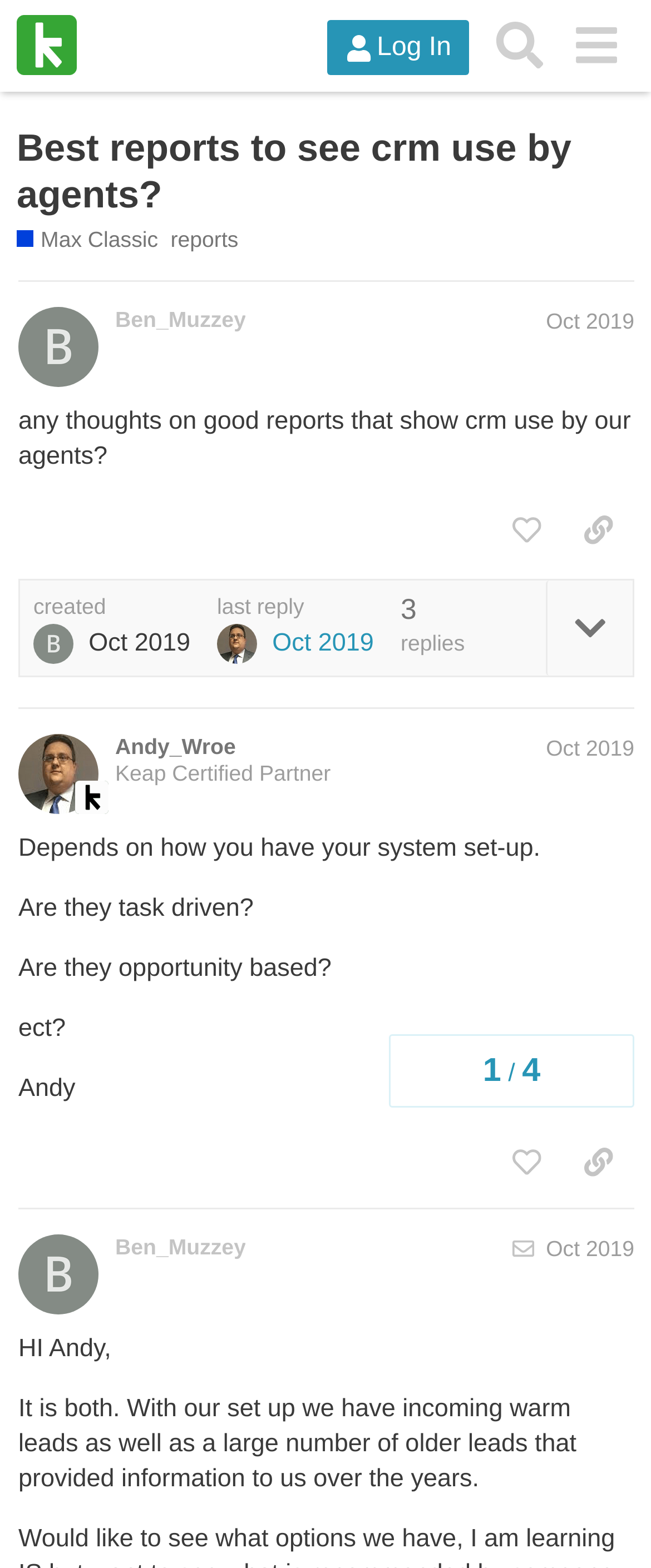Bounding box coordinates should be in the format (top-left x, top-left y, bottom-right x, bottom-right y) and all values should be floating point numbers between 0 and 1. Determine the bounding box coordinate for the UI element described as: Oct 2019

[0.839, 0.789, 0.974, 0.805]